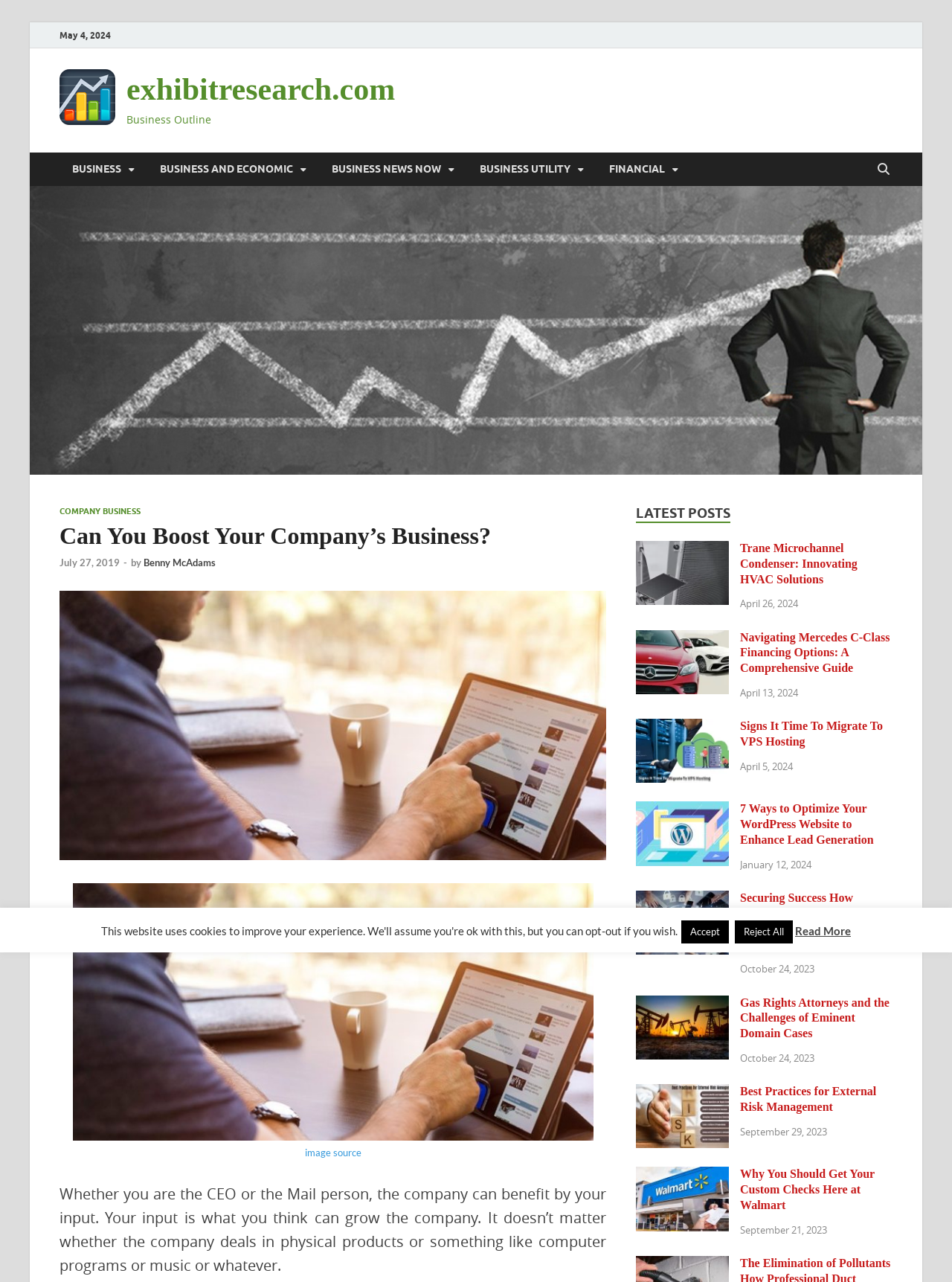Please indicate the bounding box coordinates for the clickable area to complete the following task: "Click on the 'BUSINESS' link". The coordinates should be specified as four float numbers between 0 and 1, i.e., [left, top, right, bottom].

[0.062, 0.119, 0.155, 0.145]